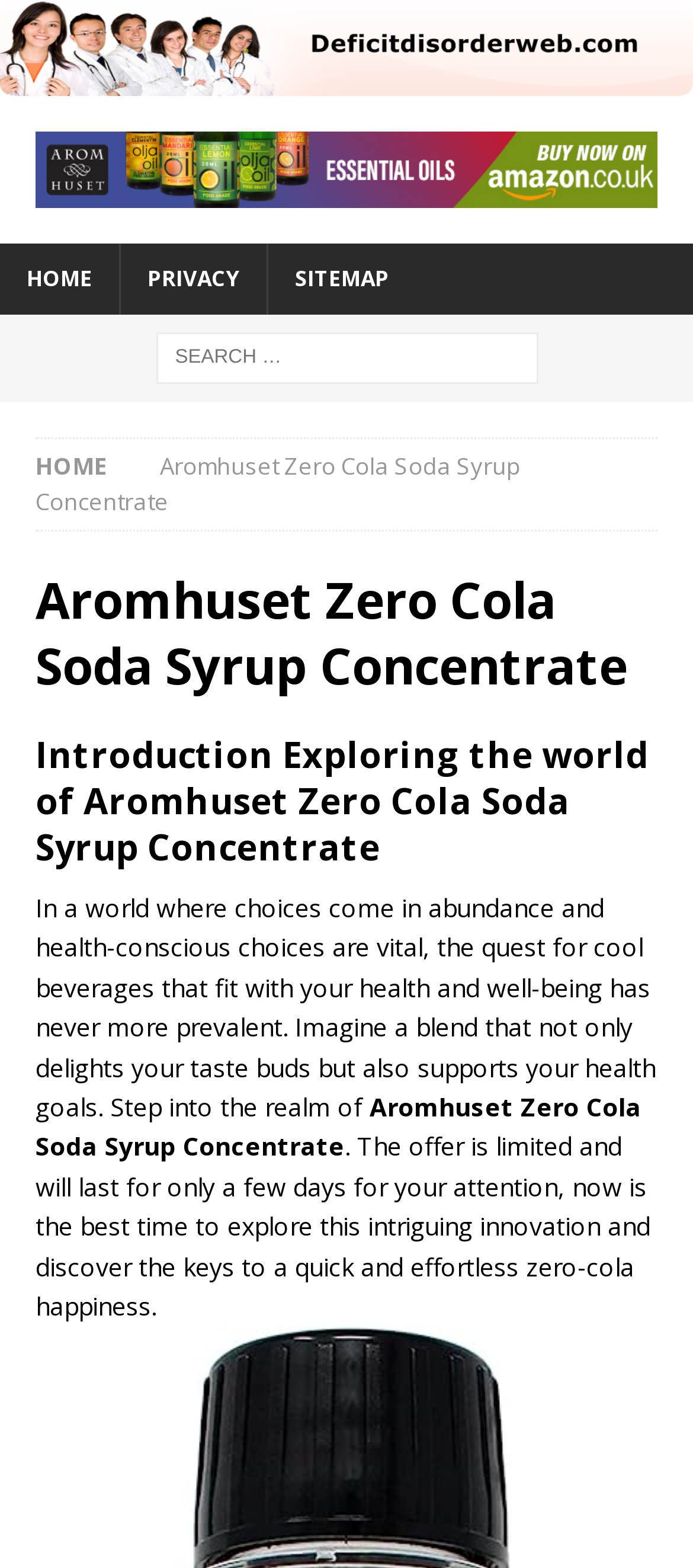What is the main benefit of the product?
Look at the image and respond with a single word or a short phrase.

Supports health goals